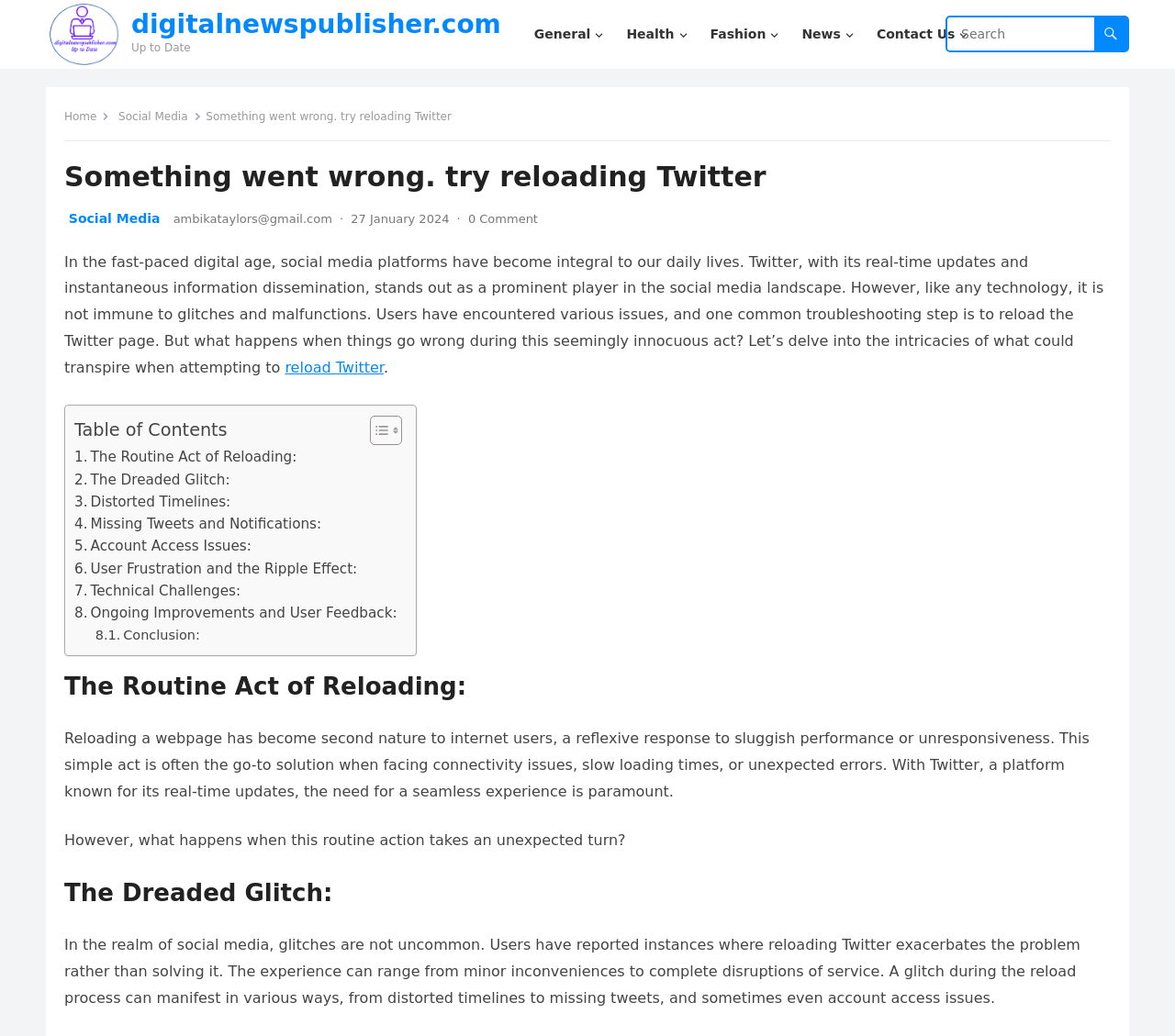Provide the bounding box coordinates of the UI element this sentence describes: "General".

None